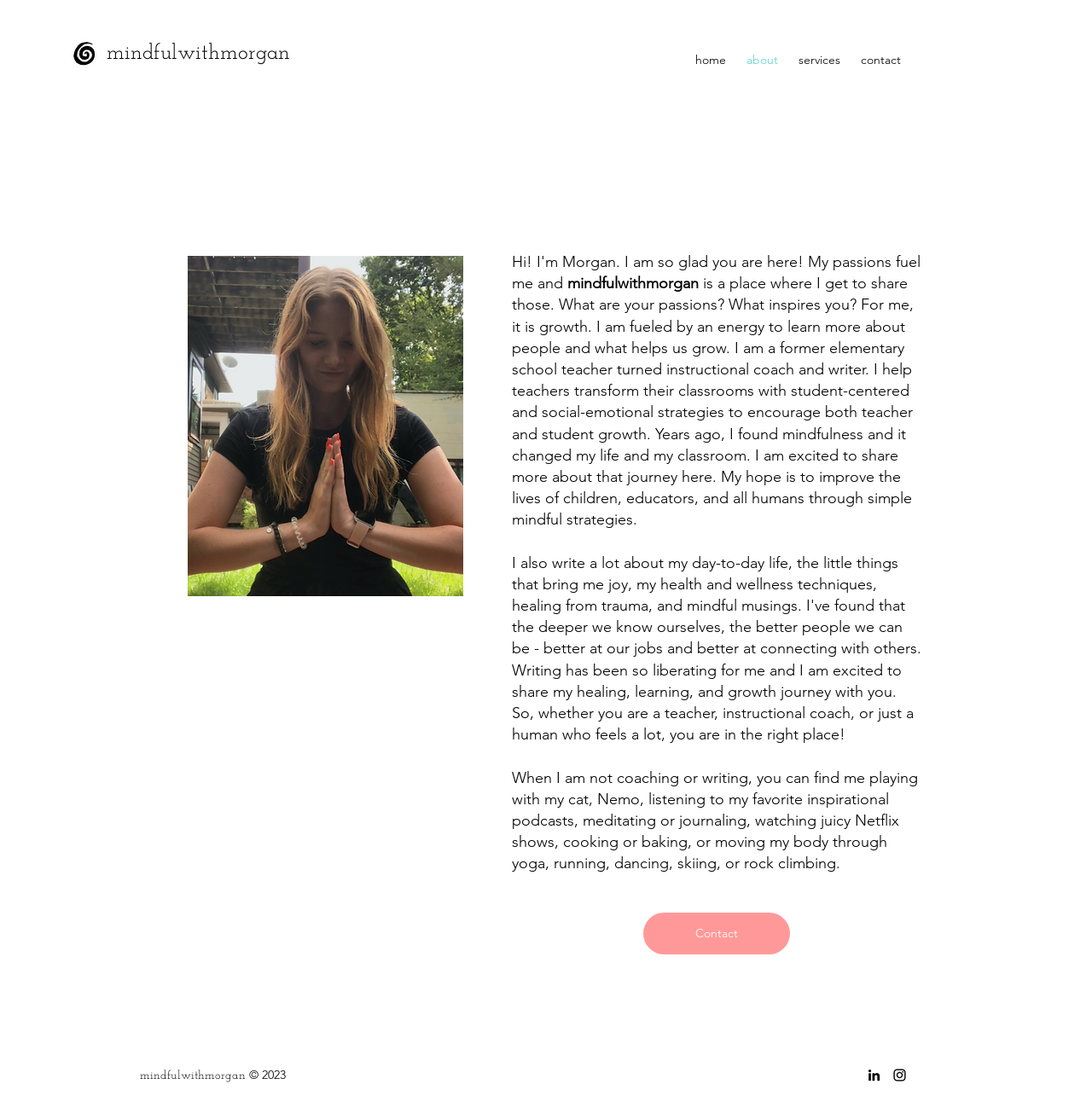Please determine the bounding box coordinates of the element to click in order to execute the following instruction: "visit the LinkedIn page". The coordinates should be four float numbers between 0 and 1, specified as [left, top, right, bottom].

[0.793, 0.954, 0.808, 0.968]